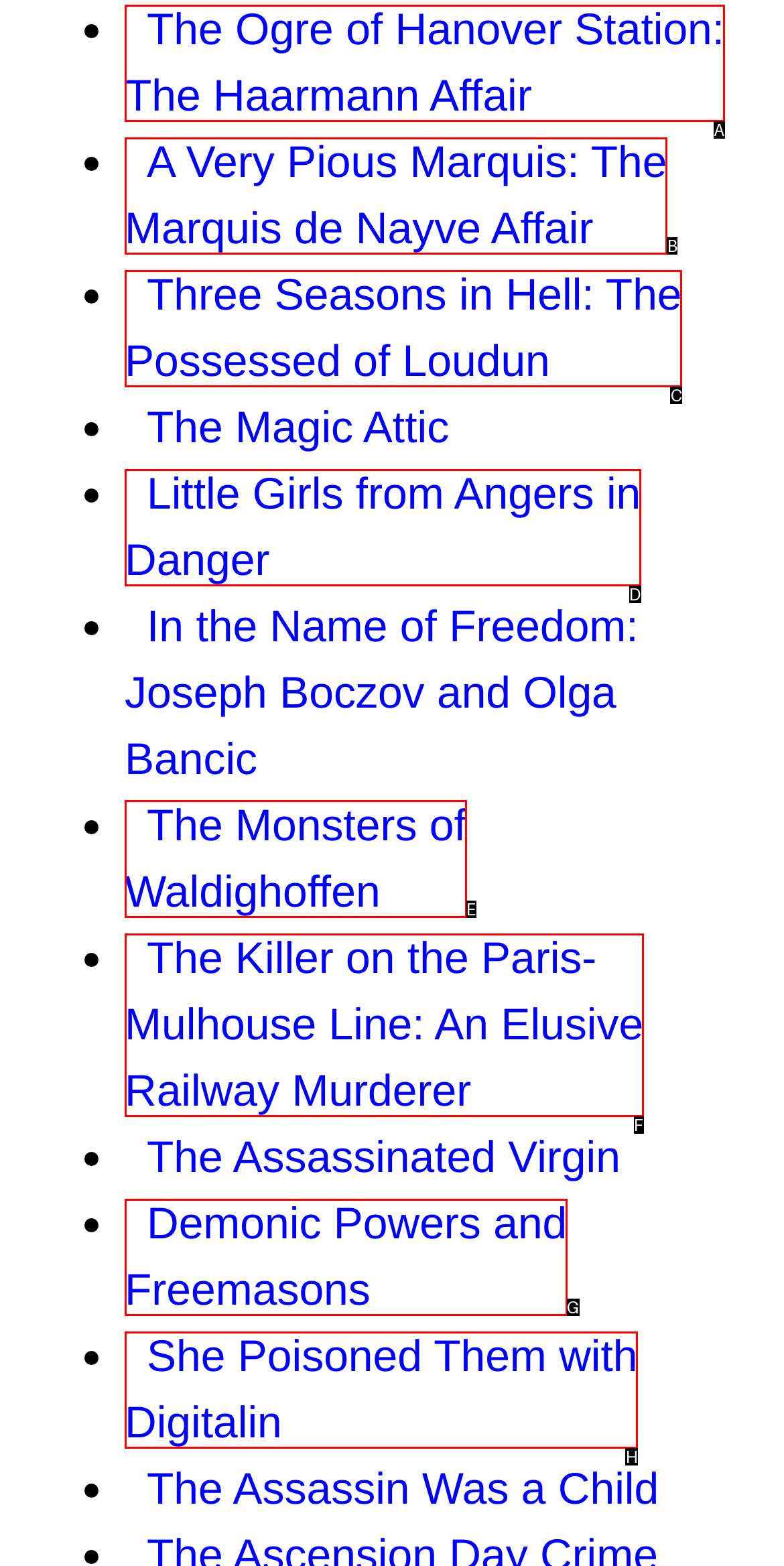Which choice should you pick to execute the task: Explore The Monsters of Waldighoffen
Respond with the letter associated with the correct option only.

E